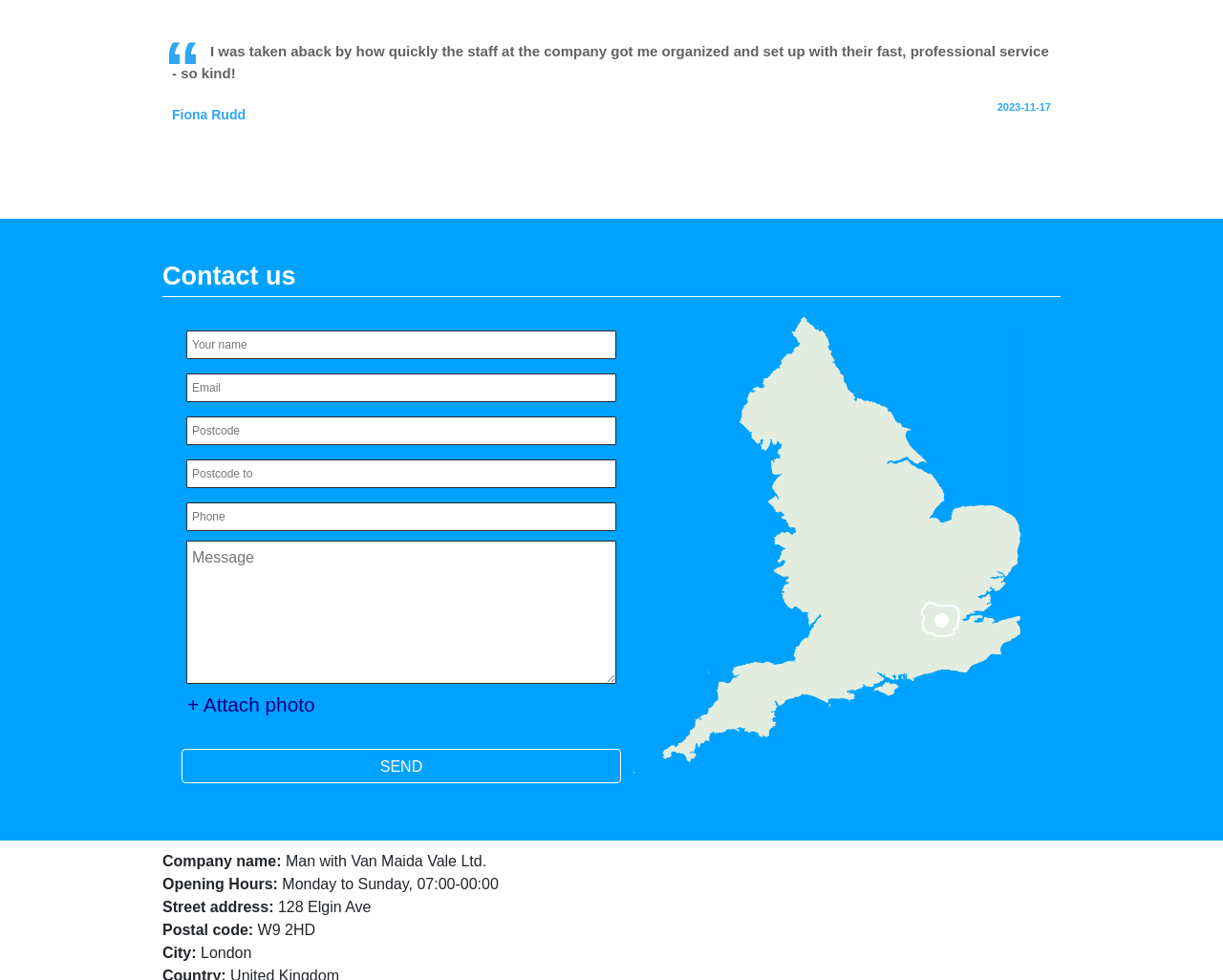Find the bounding box coordinates of the clickable area required to complete the following action: "Enter your name".

[0.152, 0.337, 0.504, 0.366]